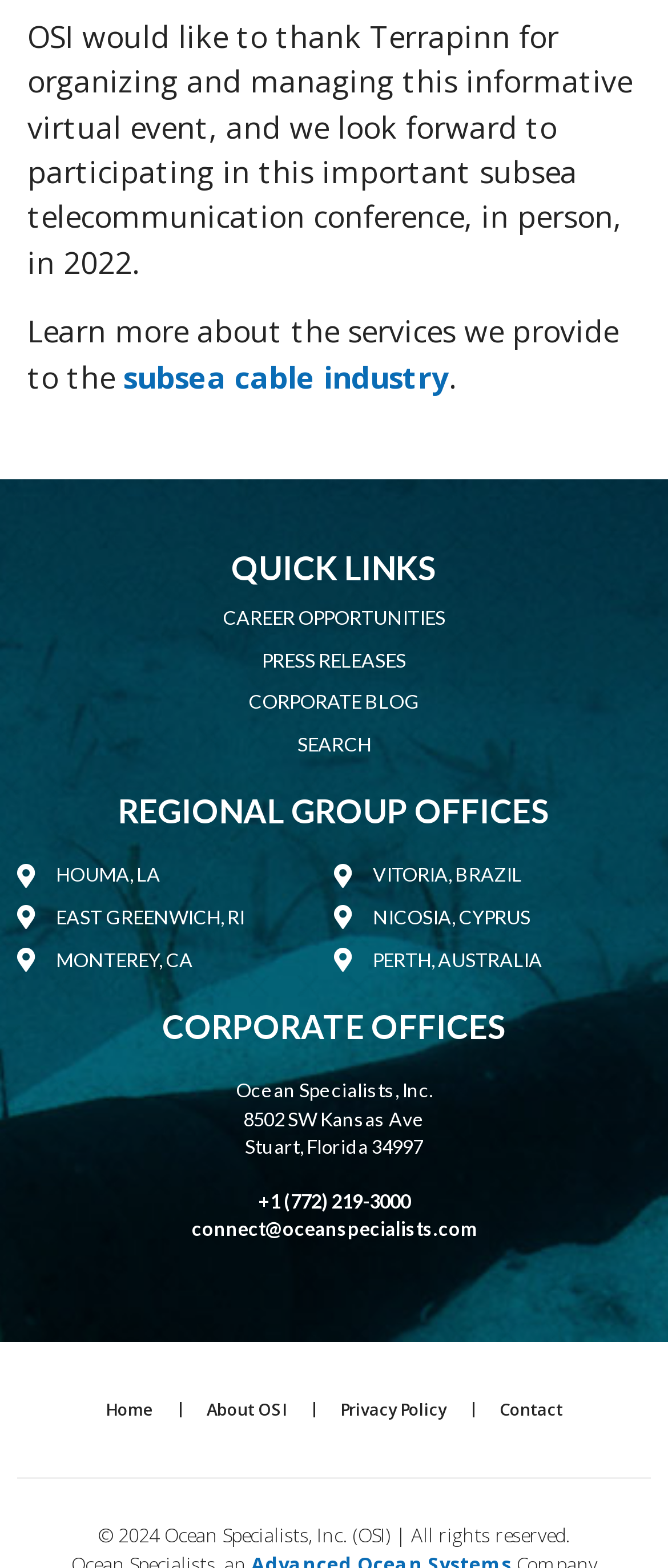Determine the bounding box coordinates of the region that needs to be clicked to achieve the task: "view career opportunities".

[0.026, 0.385, 0.974, 0.404]